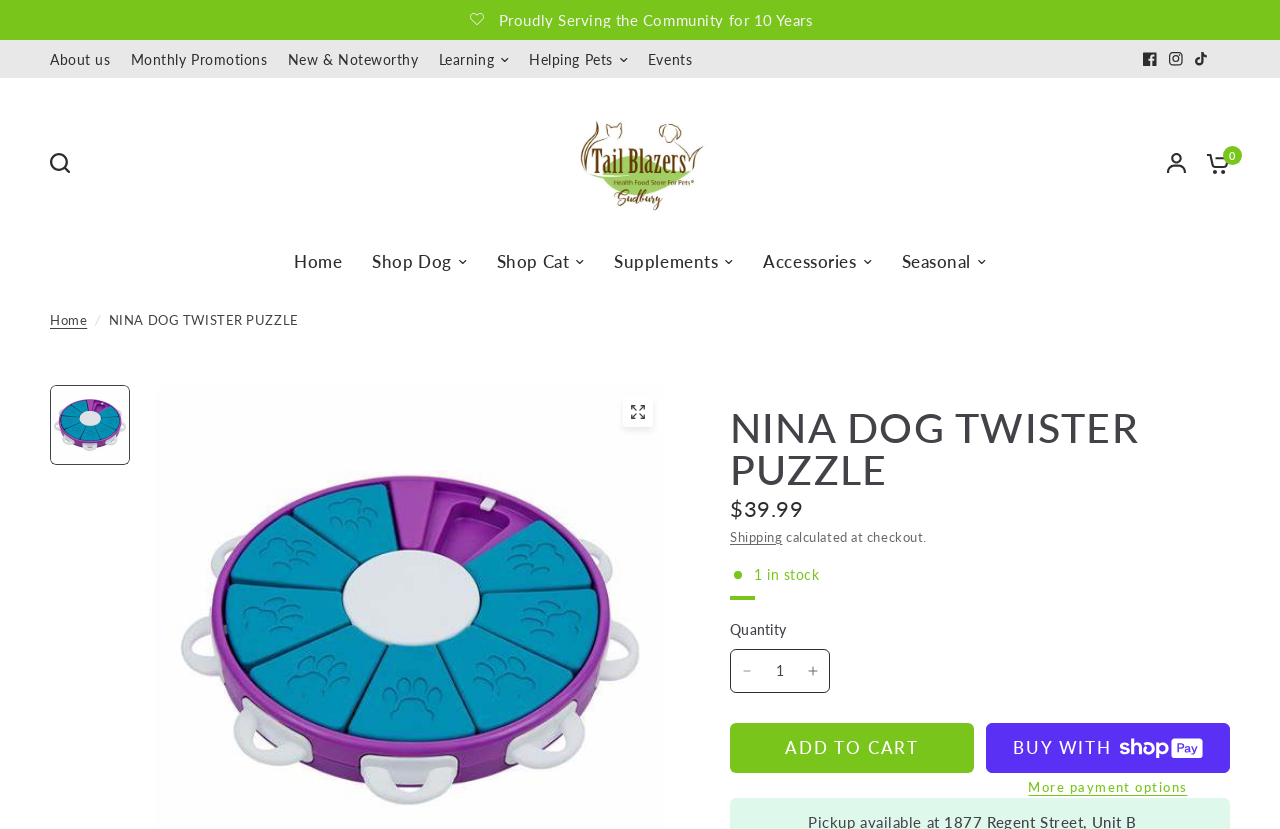Locate the bounding box coordinates of the element that should be clicked to execute the following instruction: "Increase the quantity of 'NINA DOG TWISTER PUZZLE'".

[0.623, 0.785, 0.648, 0.835]